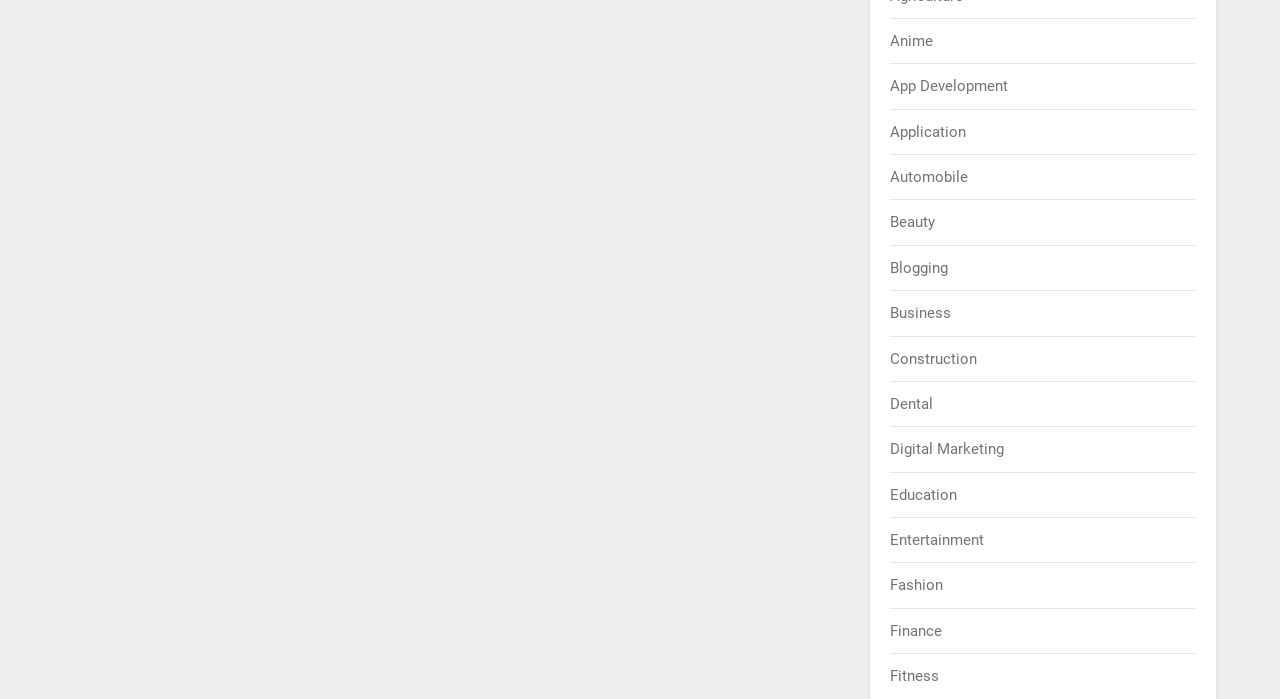What categories are available on this website?
Using the image, respond with a single word or phrase.

Various categories